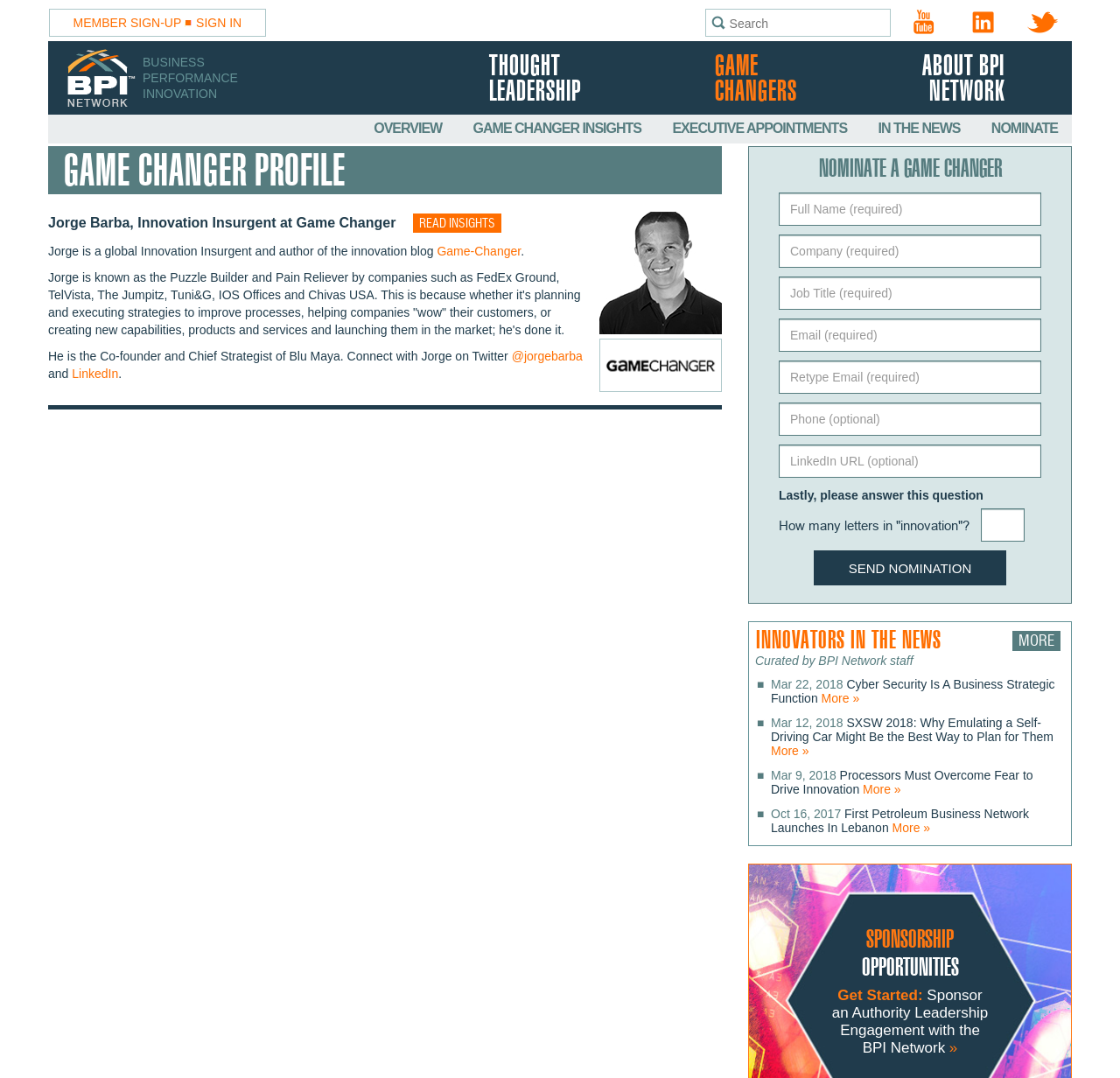Locate the bounding box coordinates of the clickable element to fulfill the following instruction: "Sign in to the website". Provide the coordinates as four float numbers between 0 and 1 in the format [left, top, right, bottom].

[0.175, 0.015, 0.216, 0.028]